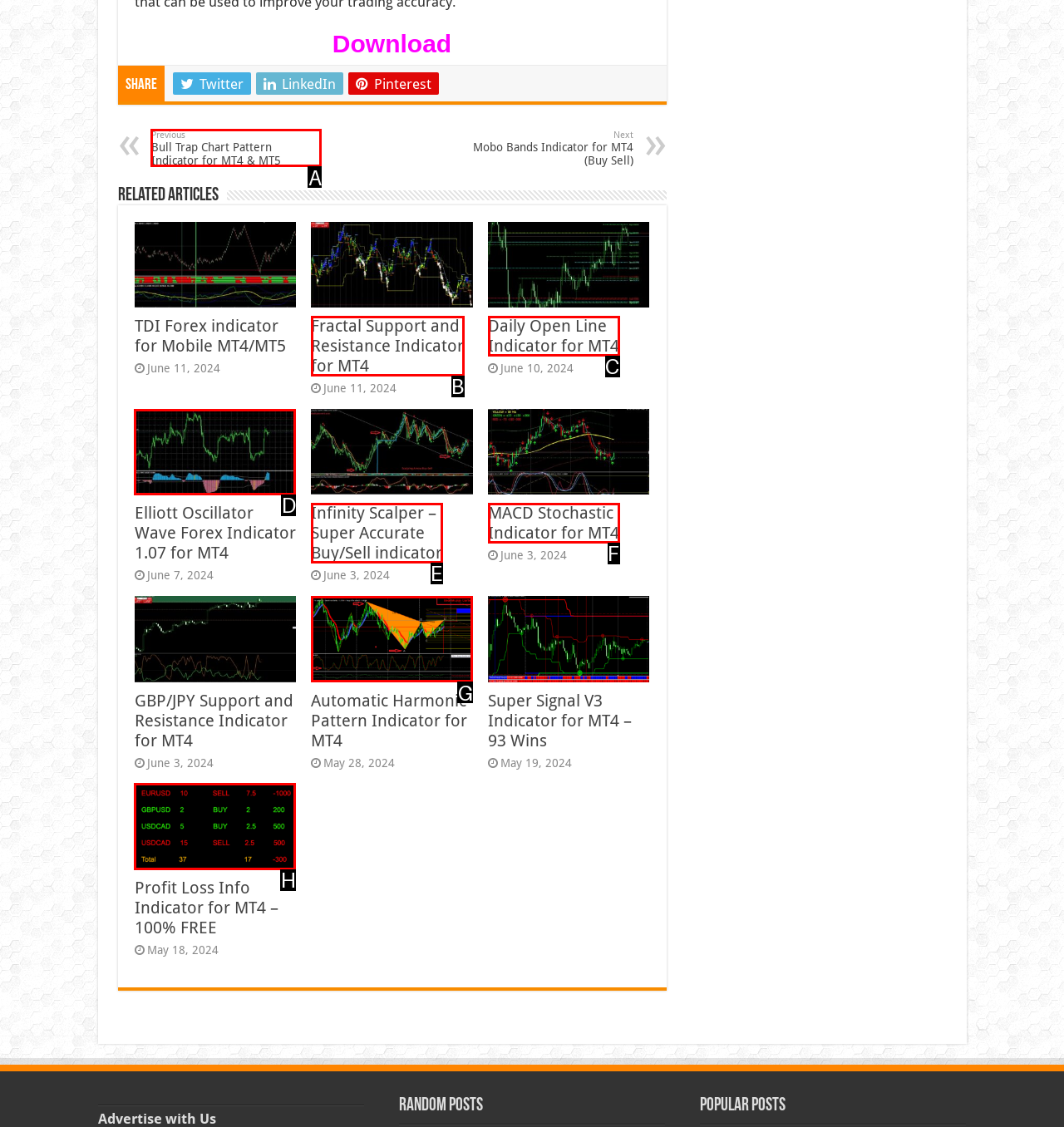Given the task: Go to previous page, indicate which boxed UI element should be clicked. Provide your answer using the letter associated with the correct choice.

A